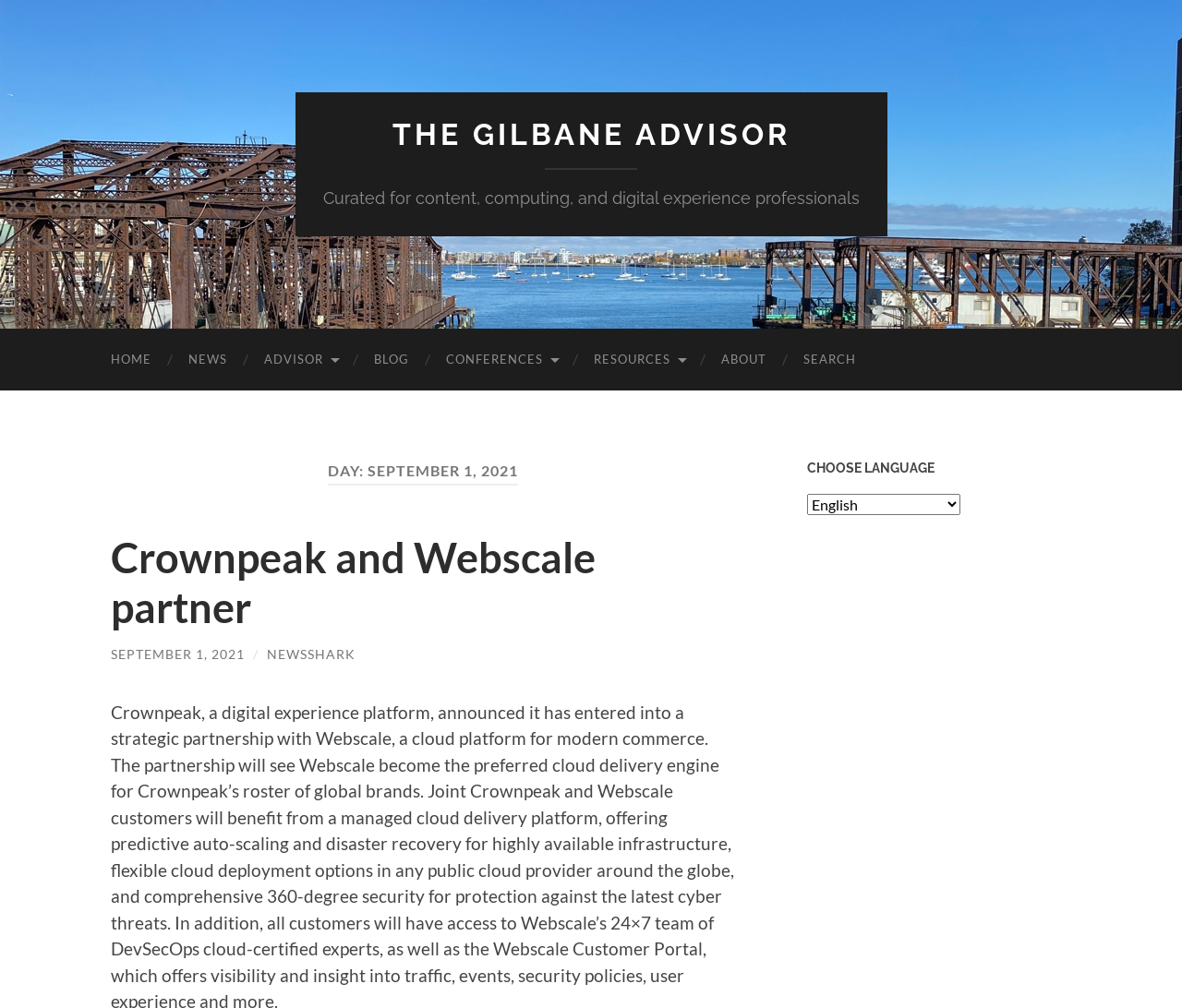Identify the bounding box coordinates of the clickable region necessary to fulfill the following instruction: "search for something". The bounding box coordinates should be four float numbers between 0 and 1, i.e., [left, top, right, bottom].

[0.664, 0.326, 0.74, 0.387]